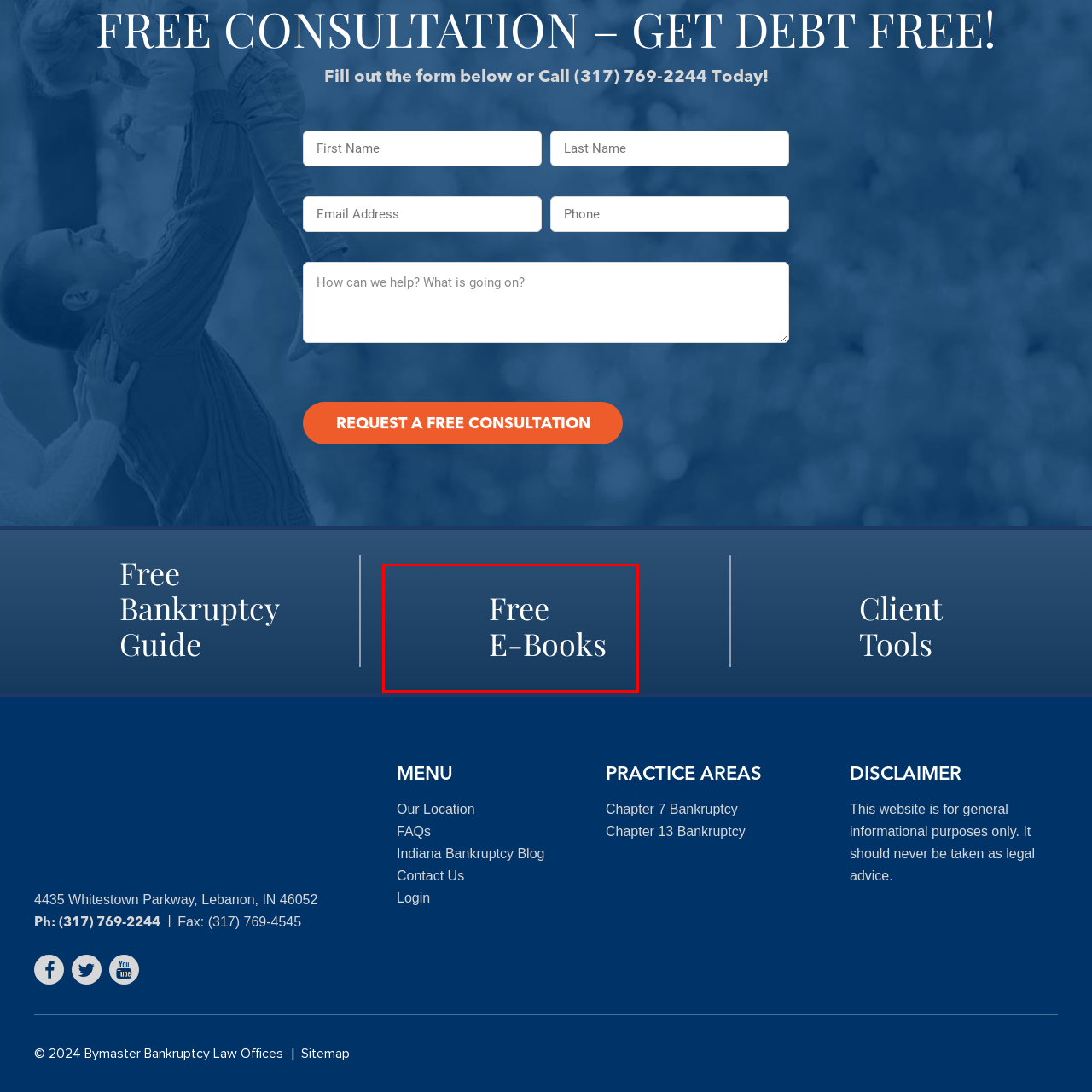Look closely at the image highlighted in red, What is the purpose of the website section? 
Respond with a single word or phrase.

To assist visitors